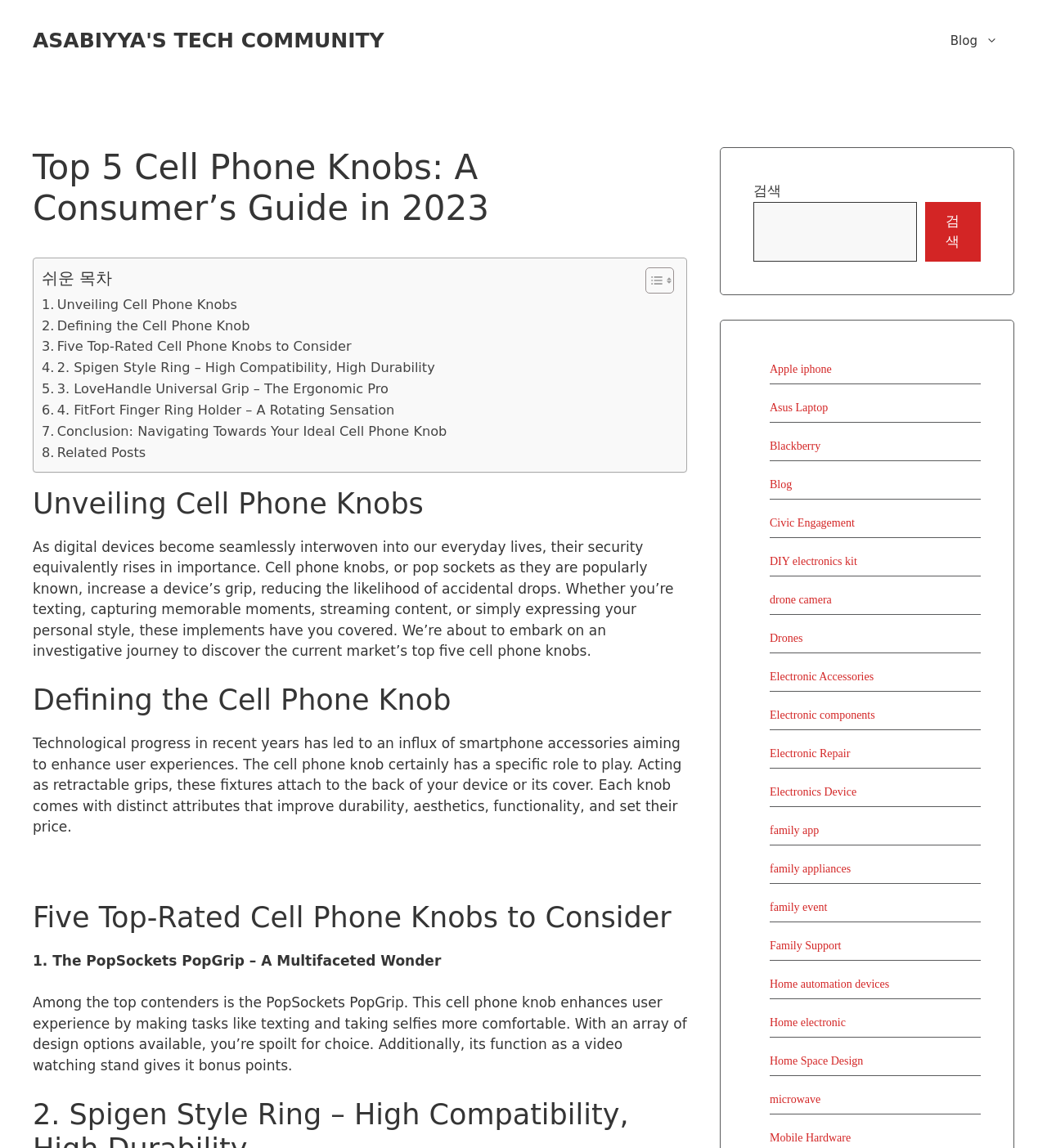Identify the bounding box coordinates of the clickable region necessary to fulfill the following instruction: "Click on the 'Blog' link". The bounding box coordinates should be four float numbers between 0 and 1, i.e., [left, top, right, bottom].

[0.892, 0.014, 0.969, 0.057]